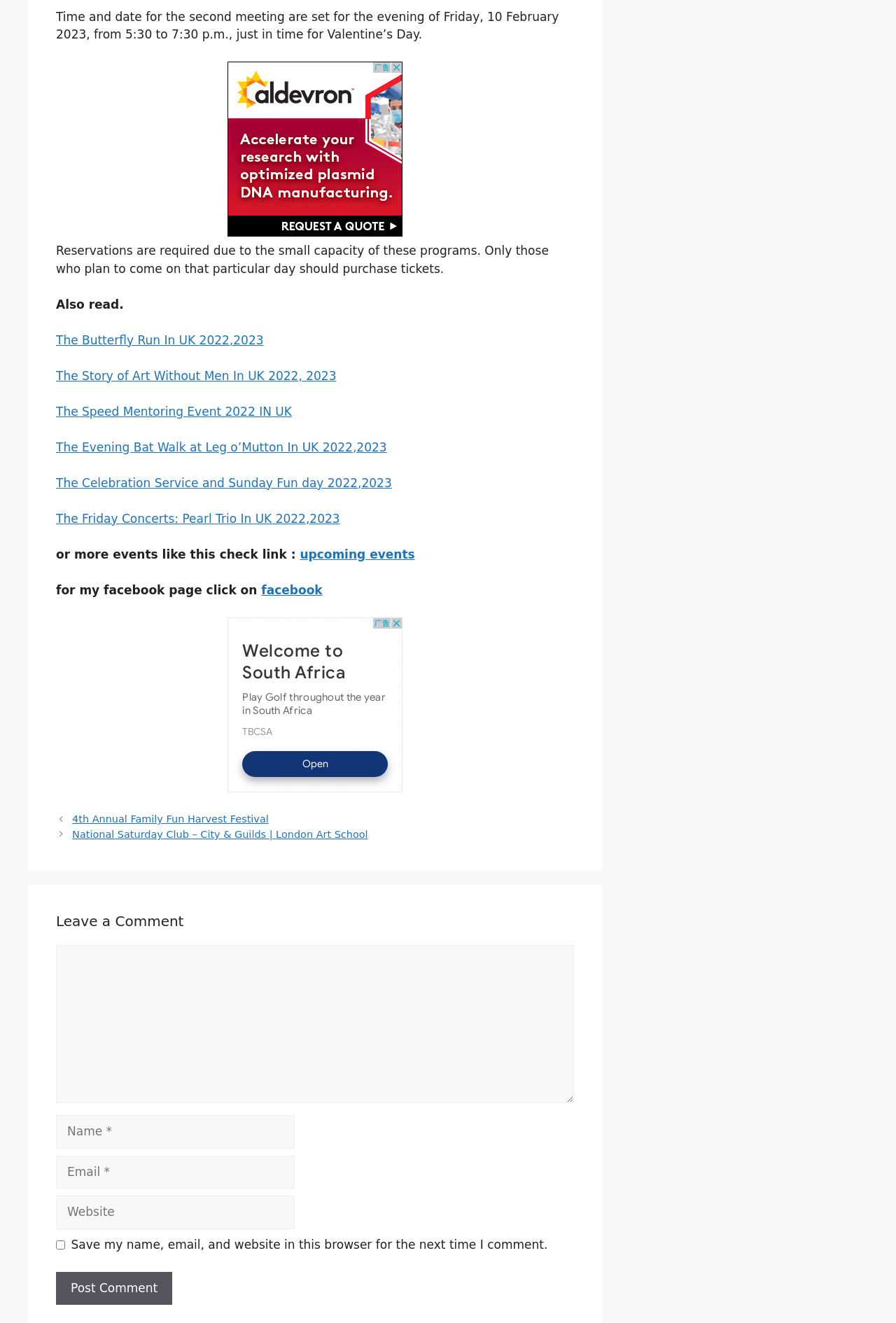Please give a concise answer to this question using a single word or phrase: 
What is the button text in the comment section?

Post Comment